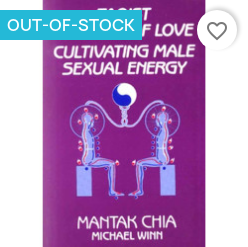Use a single word or phrase to answer the question: 
Where are the authors' names positioned on the cover?

Near the bottom